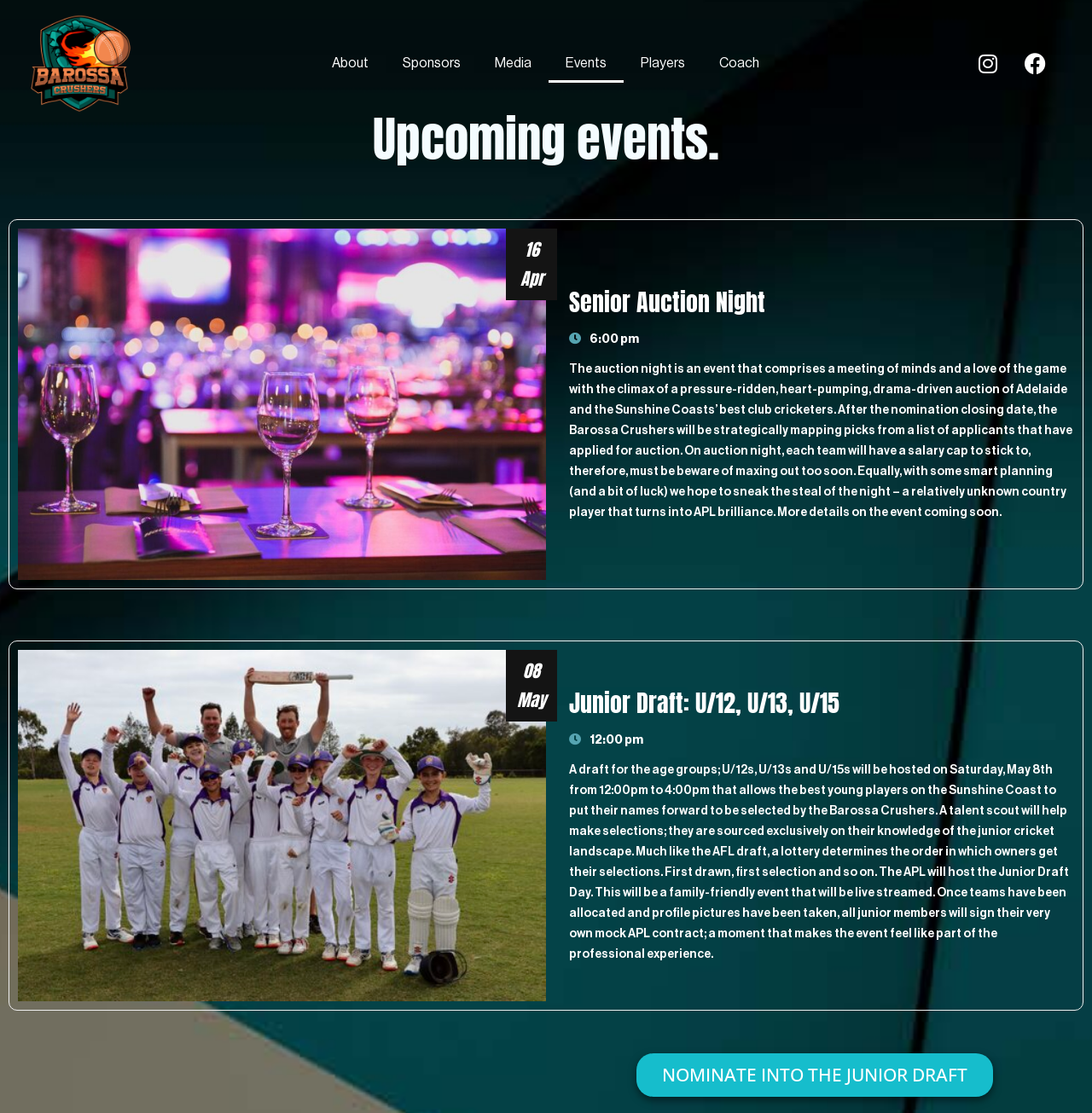Show the bounding box coordinates for the element that needs to be clicked to execute the following instruction: "Nominate into the Junior Draft". Provide the coordinates in the form of four float numbers between 0 and 1, i.e., [left, top, right, bottom].

[0.583, 0.947, 0.909, 0.986]